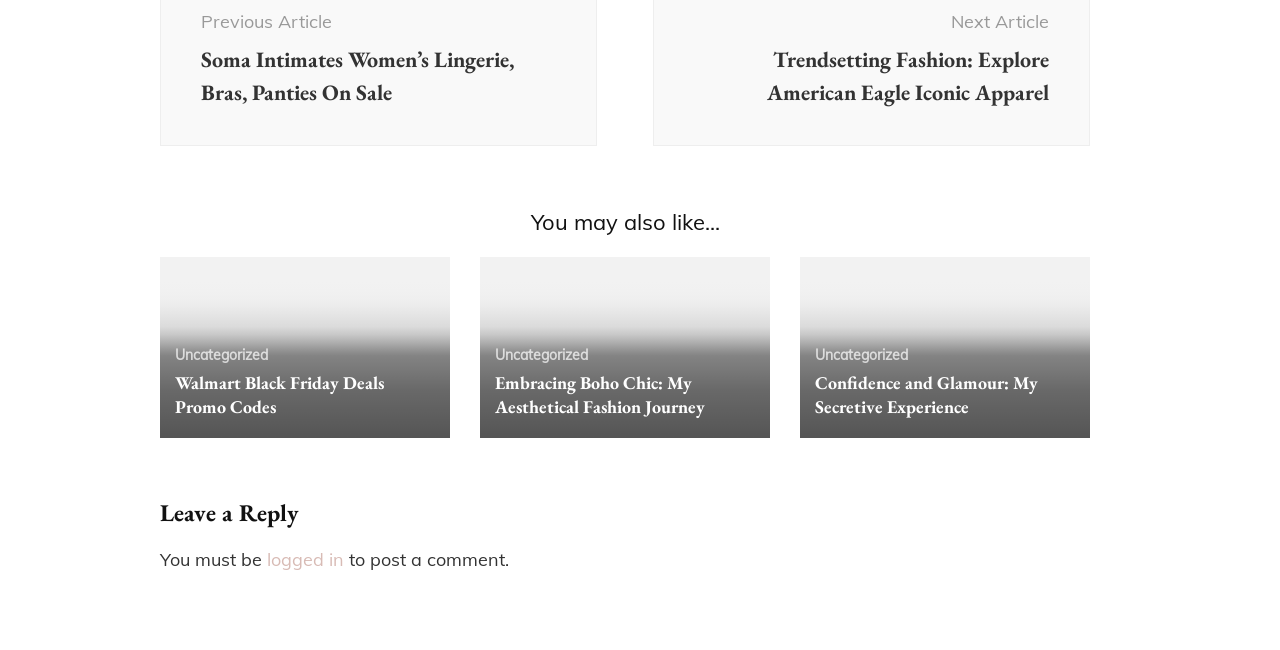Given the element description Uncategorized, specify the bounding box coordinates of the corresponding UI element in the format (top-left x, top-left y, bottom-right x, bottom-right y). All values must be between 0 and 1.

[0.137, 0.533, 0.209, 0.561]